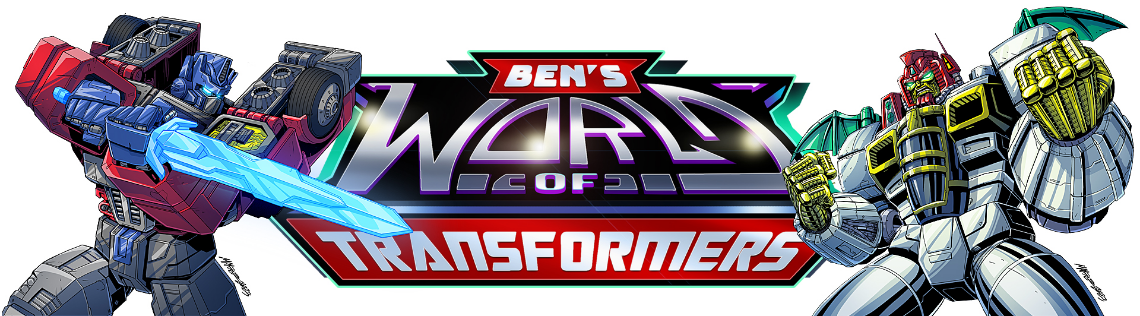What is between the two Transformers characters?
Please provide a comprehensive and detailed answer to the question.

Upon examining the image, we can observe that between the two iconic Transformers characters, there is a bold logo that represents 'Ben's World of Transformers', which blends iconic design elements with a modern twist, capturing the essence of the franchise.